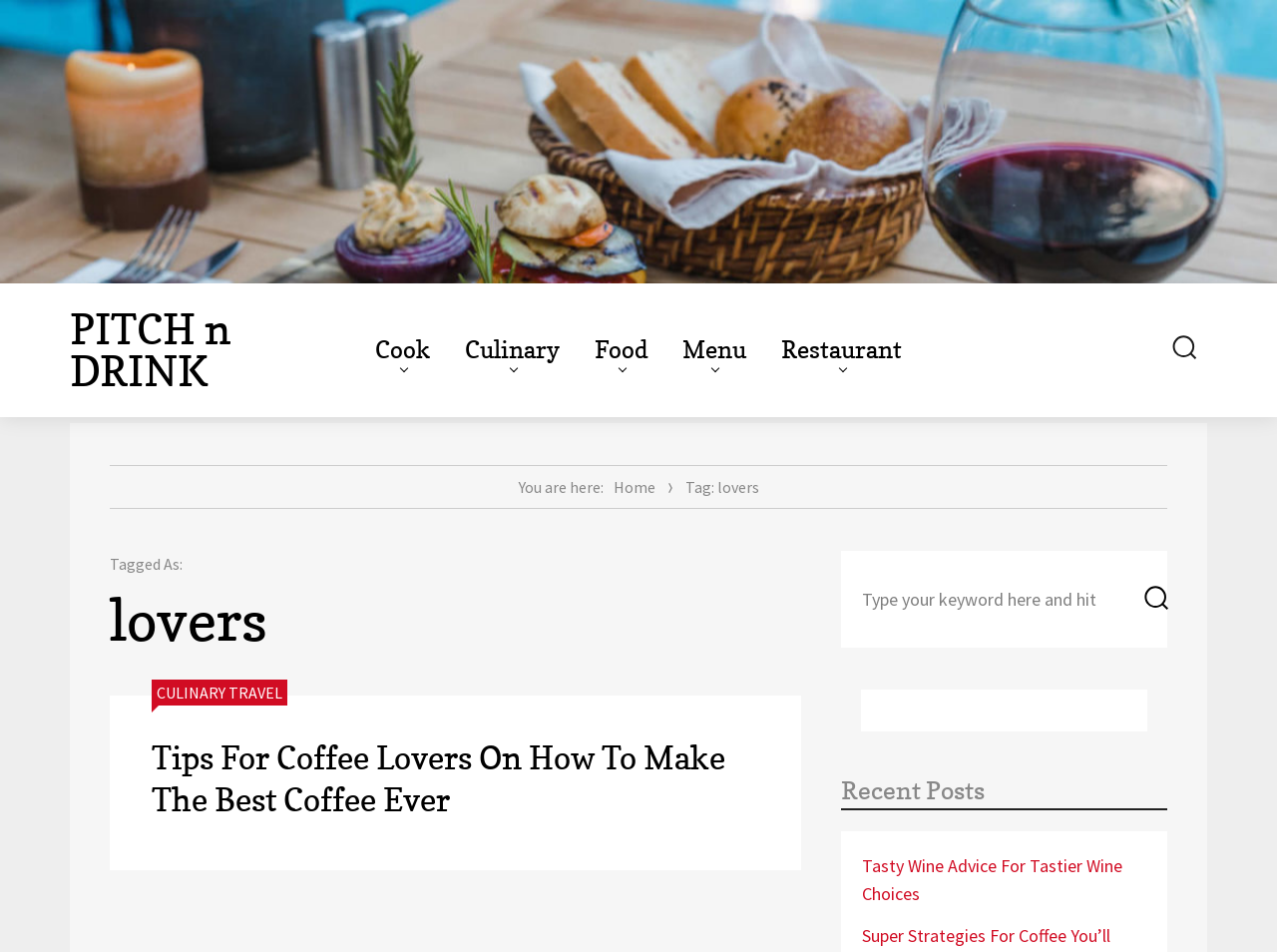Given the element description "Culinary Travel", identify the bounding box of the corresponding UI element.

[0.123, 0.717, 0.221, 0.738]